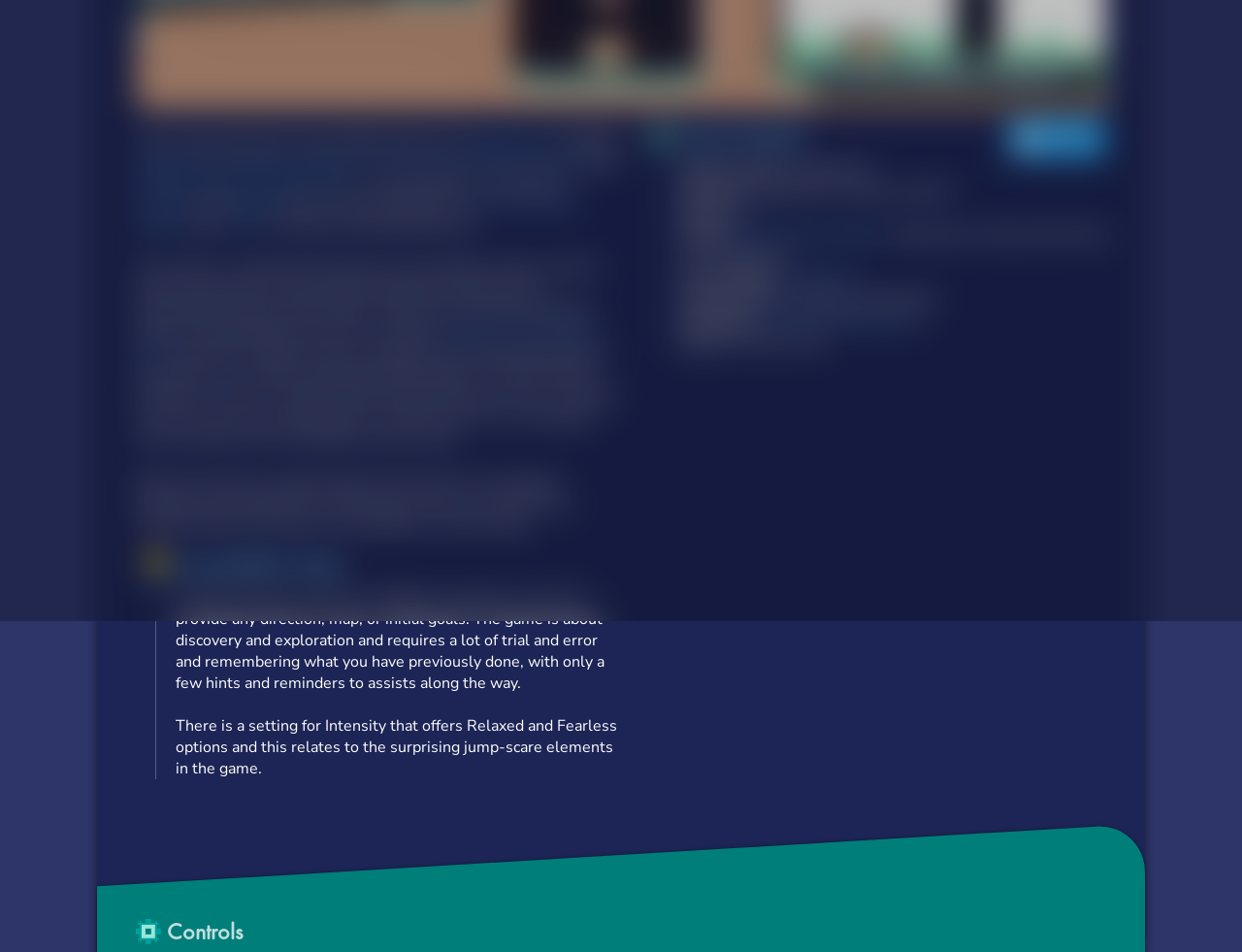Extract the bounding box coordinates for the UI element described as: "Controls".

[0.134, 0.969, 0.195, 0.994]